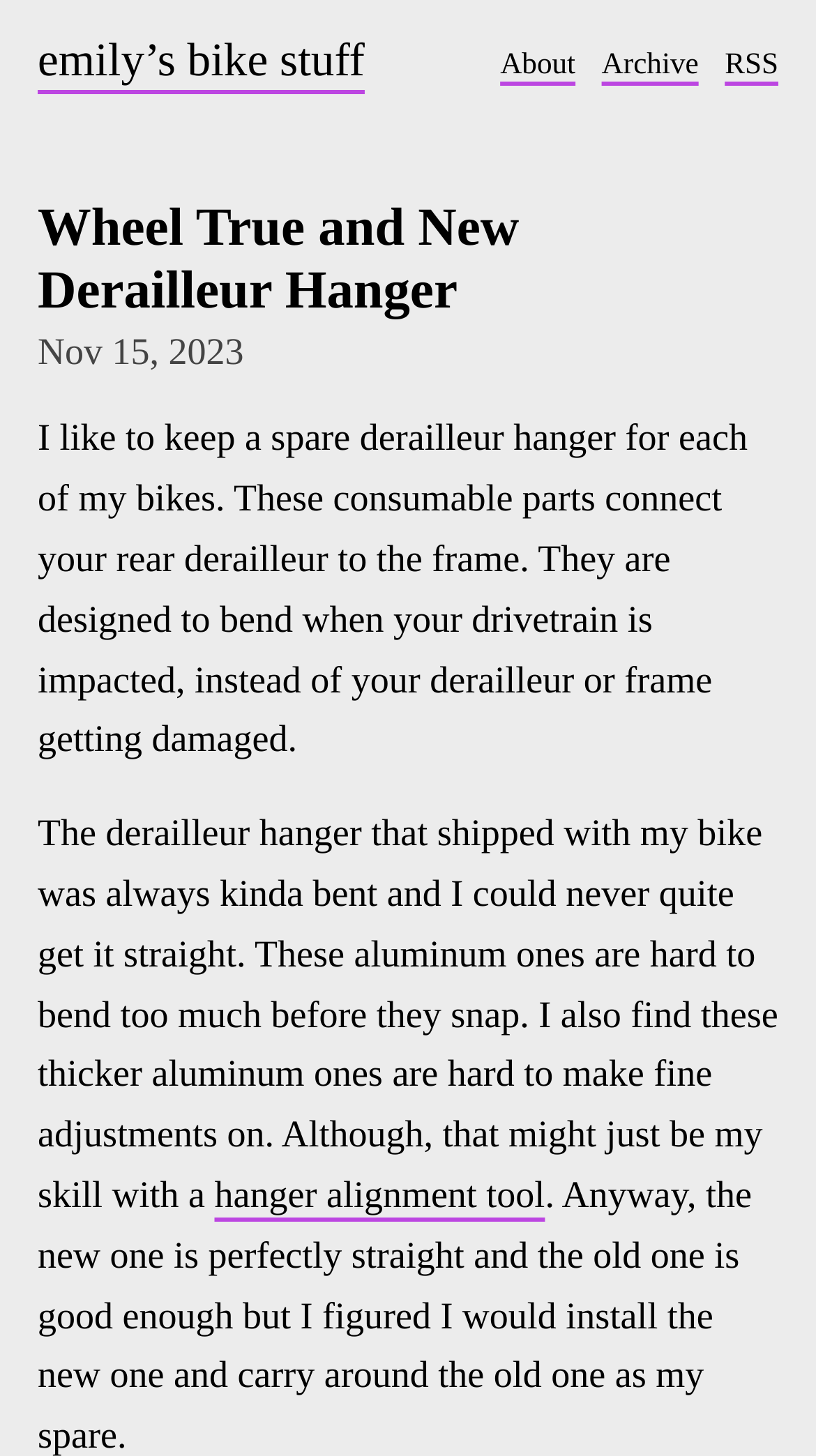Determine the webpage's heading and output its text content.

Wheel True and New Derailleur Hanger